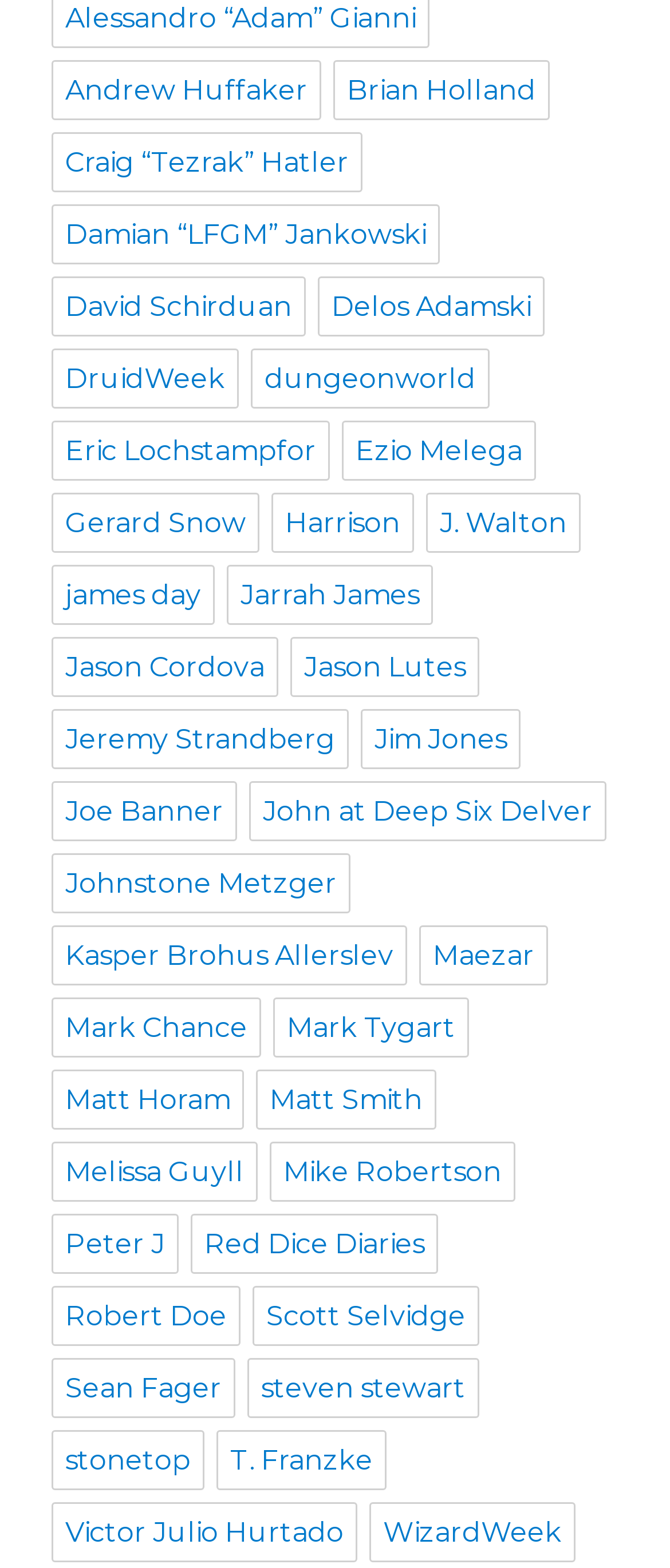Give a succinct answer to this question in a single word or phrase: 
What is the name of the first person listed?

Andrew Huffaker